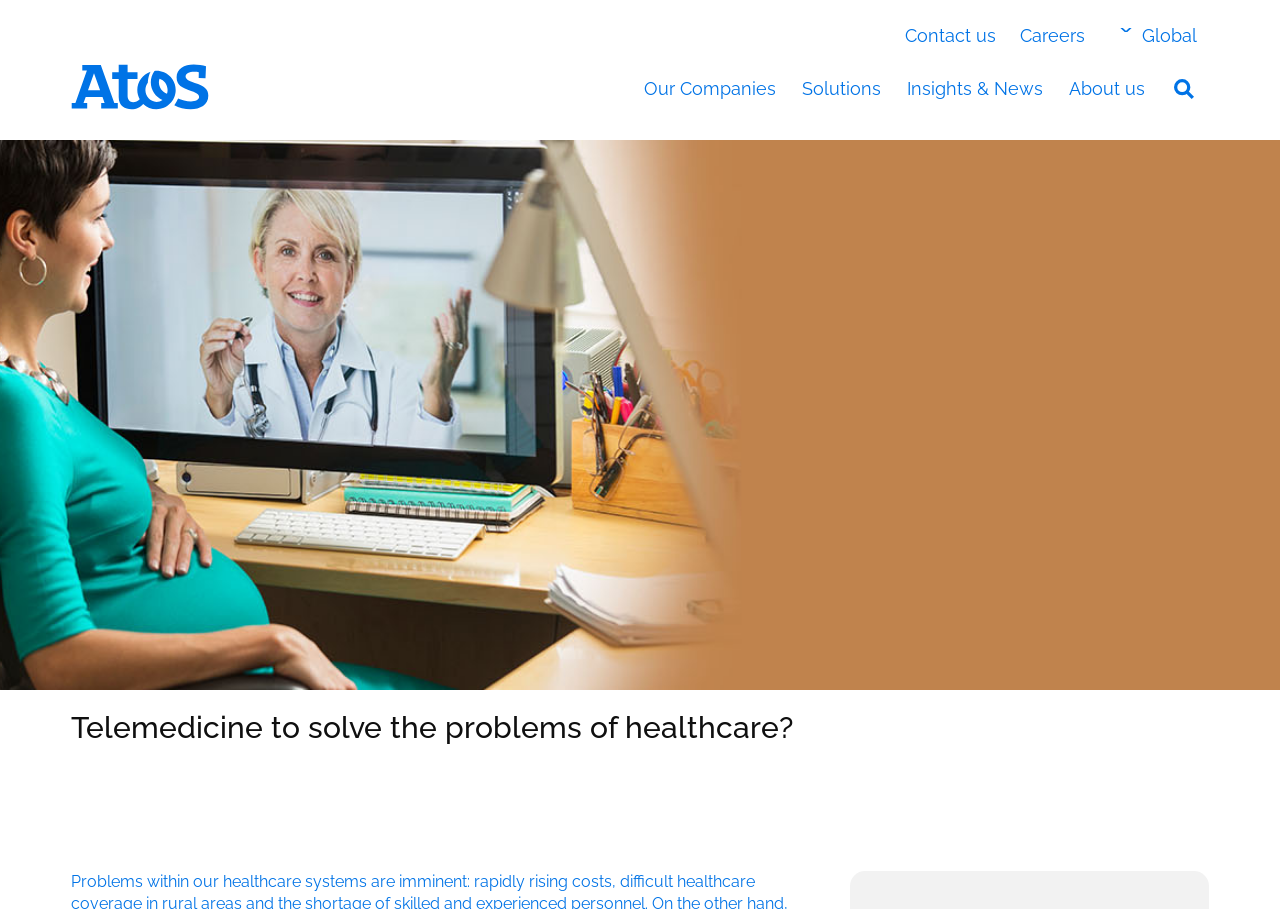Provide the bounding box coordinates of the HTML element described by the text: "Dog's Life".

None